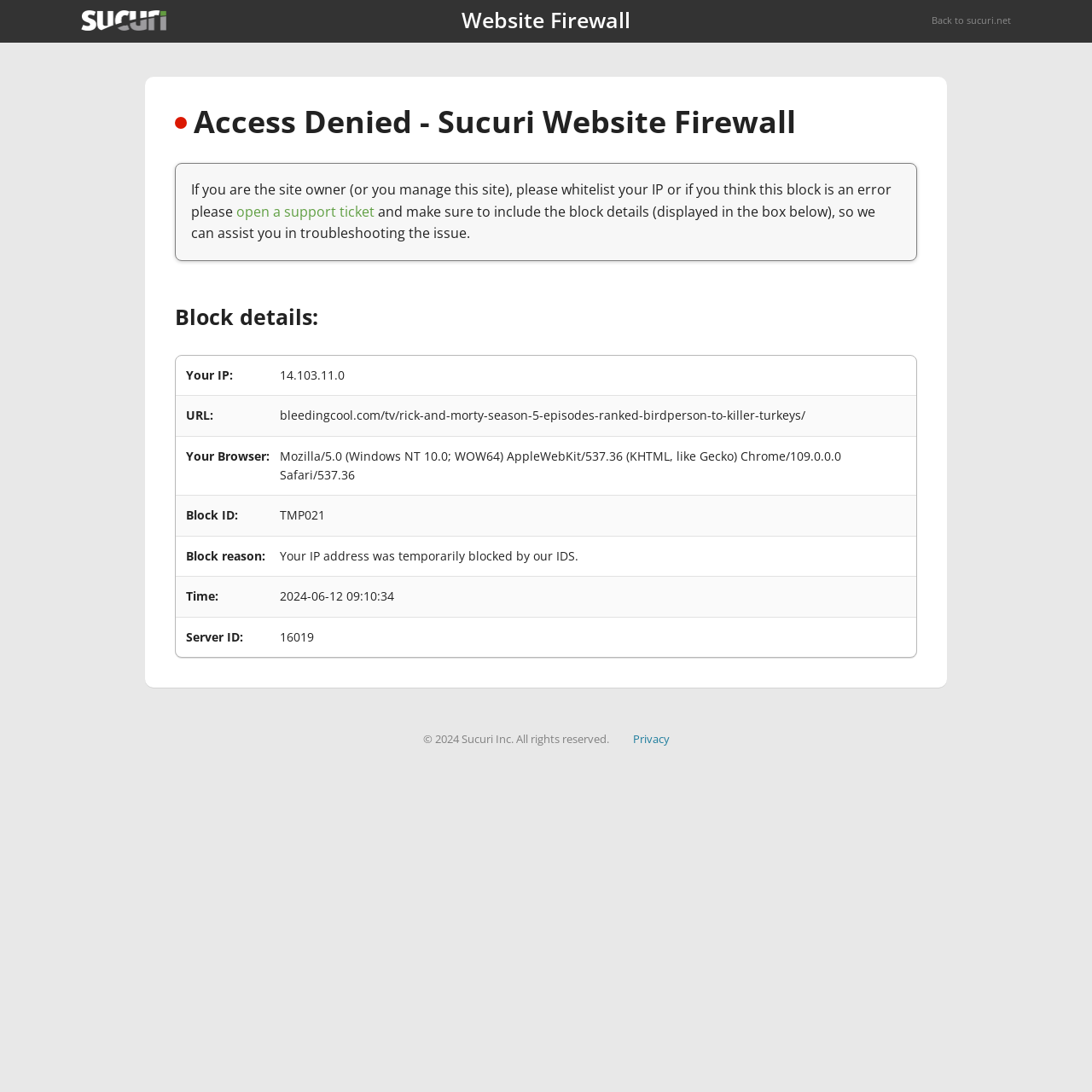Look at the image and answer the question in detail:
What is the website firewall's block ID?

I found the block ID by looking at the table with block details, where it is listed as 'Block ID:' with the value 'TMP021'.